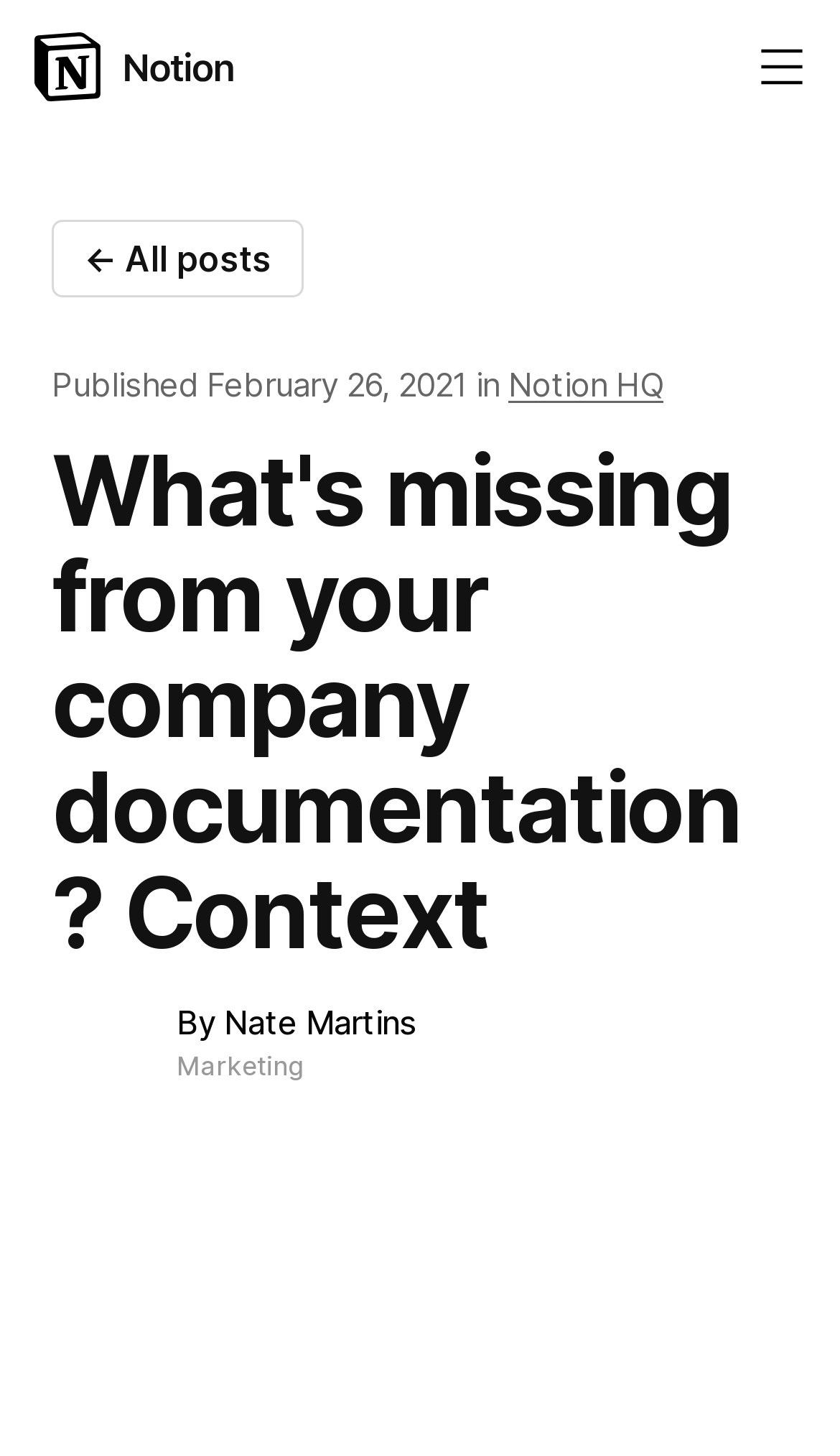Please extract the title of the webpage.

What's missing from your company documentation? Context